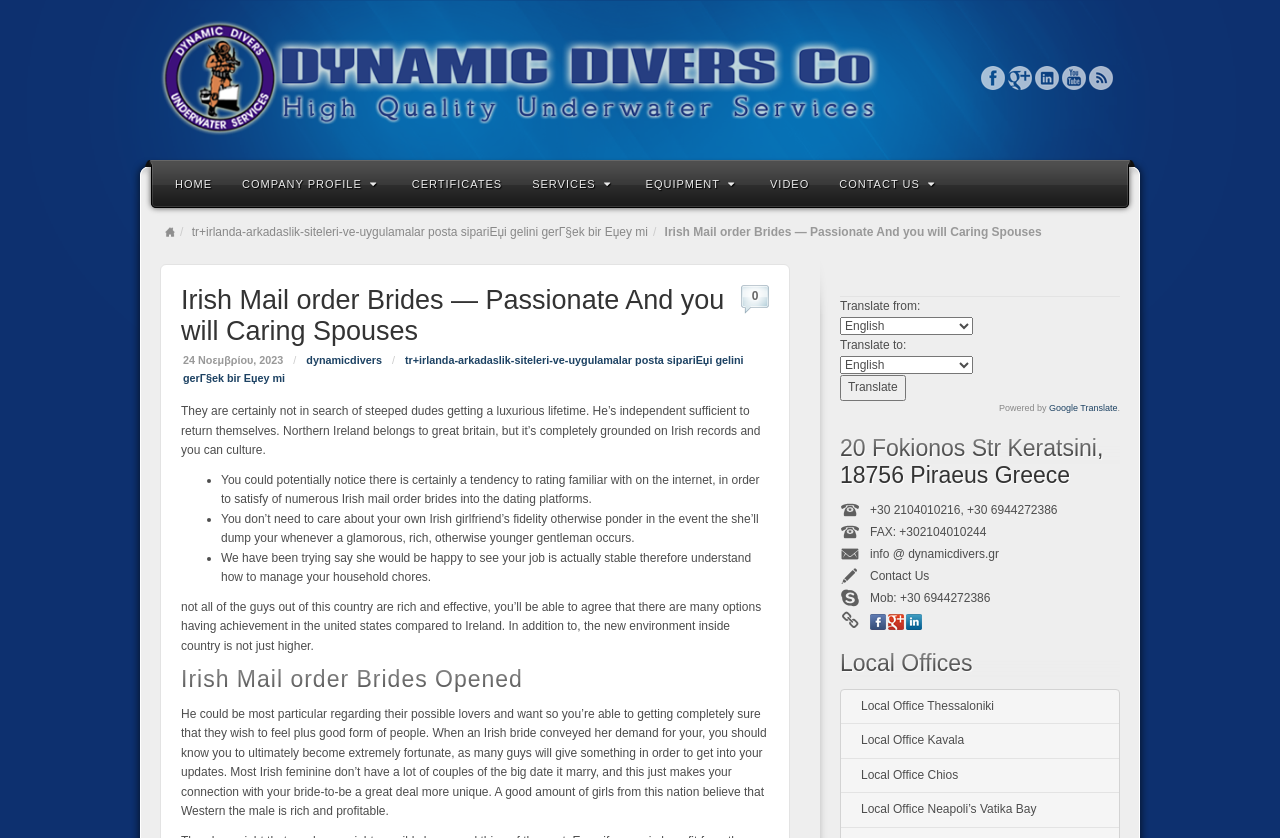Using the information in the image, could you please answer the following question in detail:
How many types of services are listed?

There are six types of services listed on the webpage, which are HOME, COMPANY PROFILE, CERTIFICATES, SERVICES, EQUIPMENT, and VIDEO.